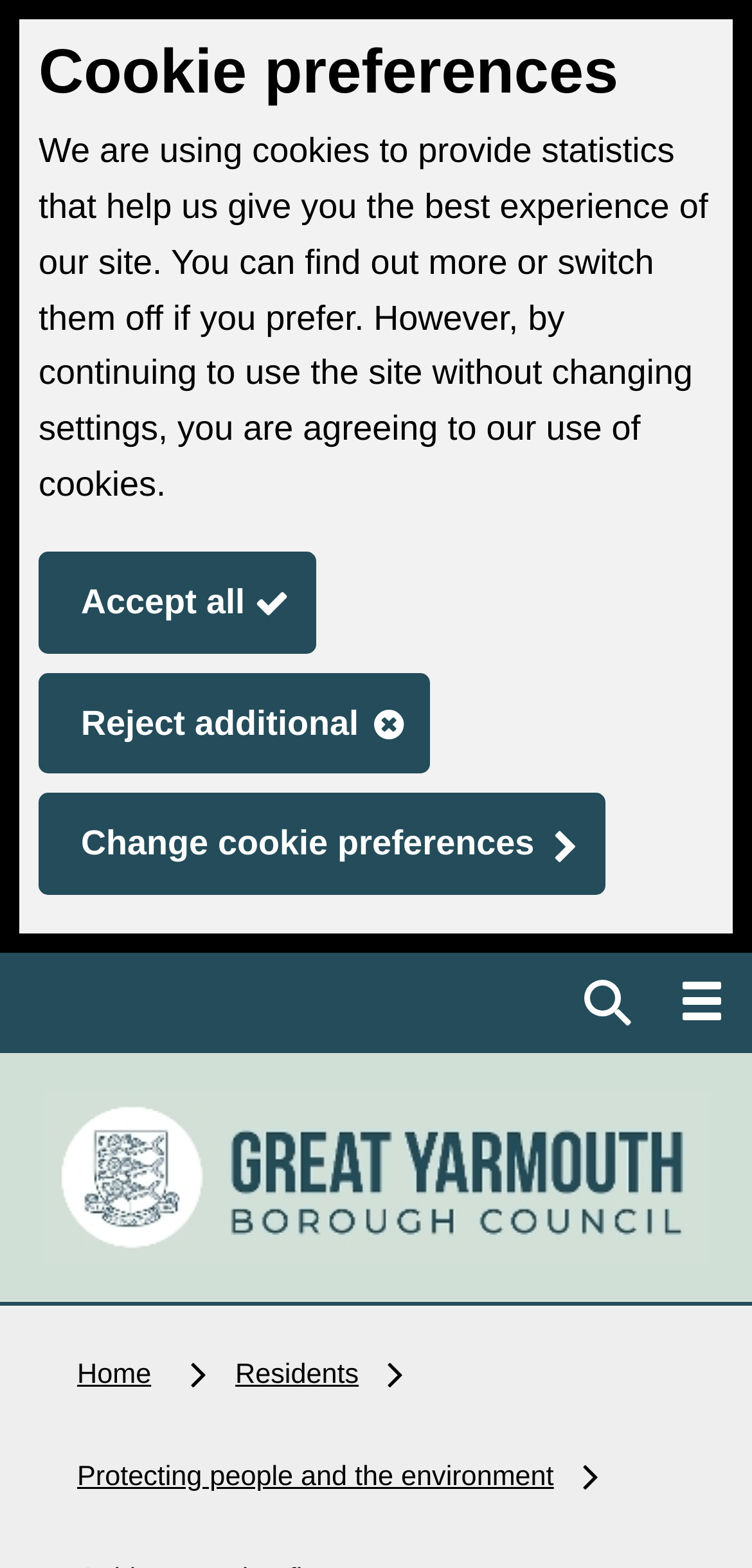Locate the bounding box coordinates of the element you need to click to accomplish the task described by this instruction: "View protecting people and the environment page".

[0.103, 0.91, 0.736, 0.975]